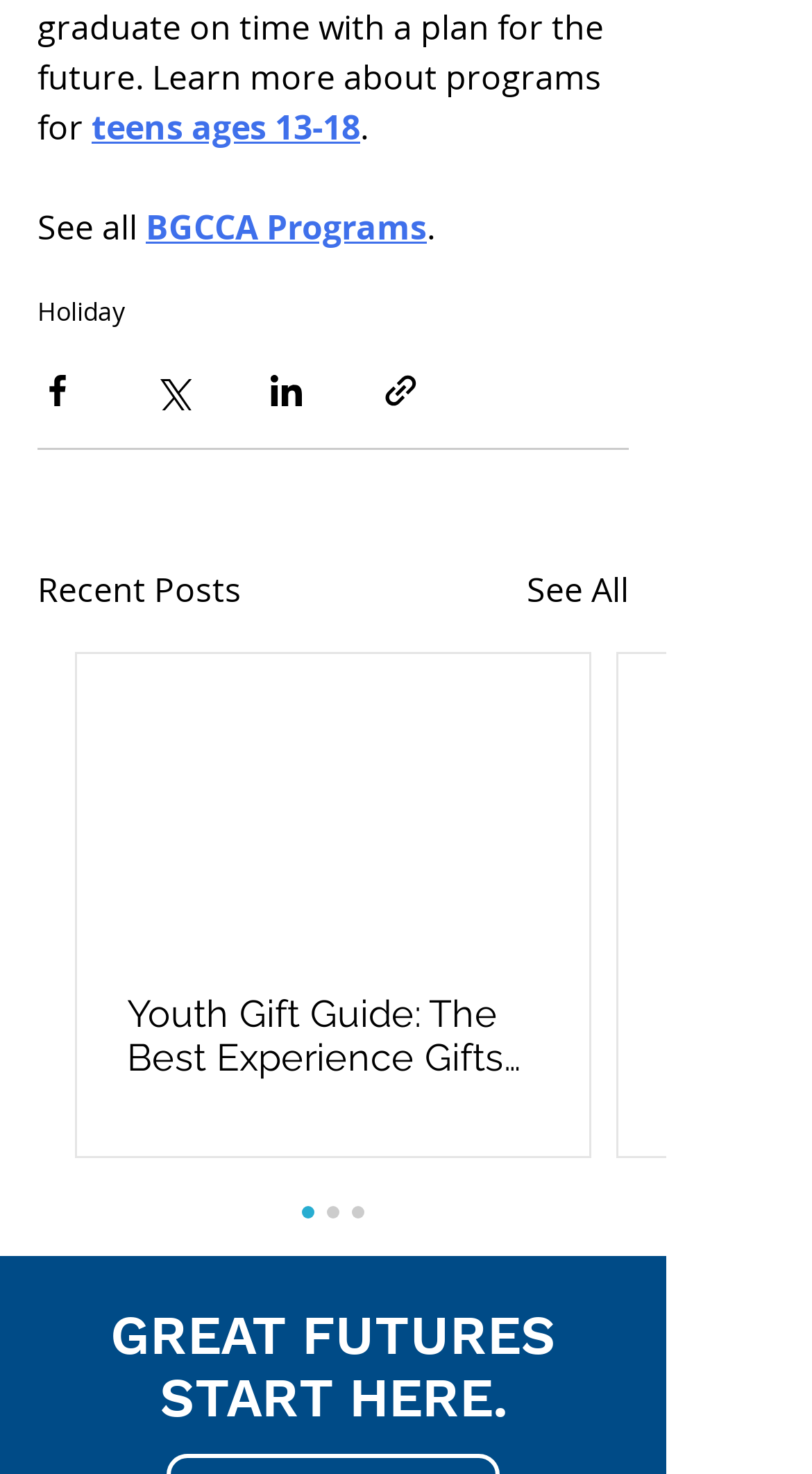What is the theme of the webpage?
Please look at the screenshot and answer in one word or a short phrase.

Youth development